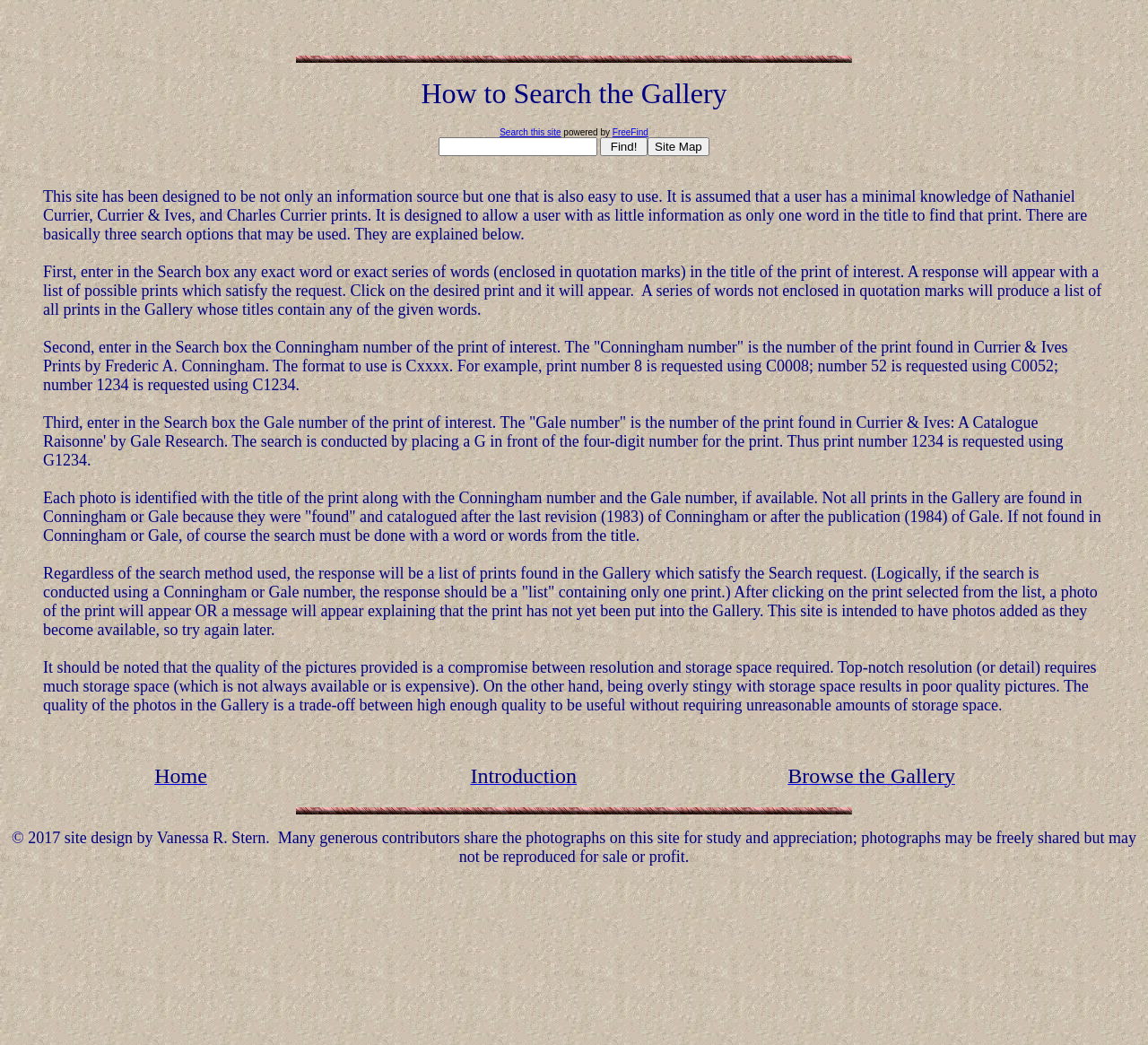What is the compromise made in terms of picture quality?
Look at the image and answer with only one word or phrase.

Between resolution and storage space